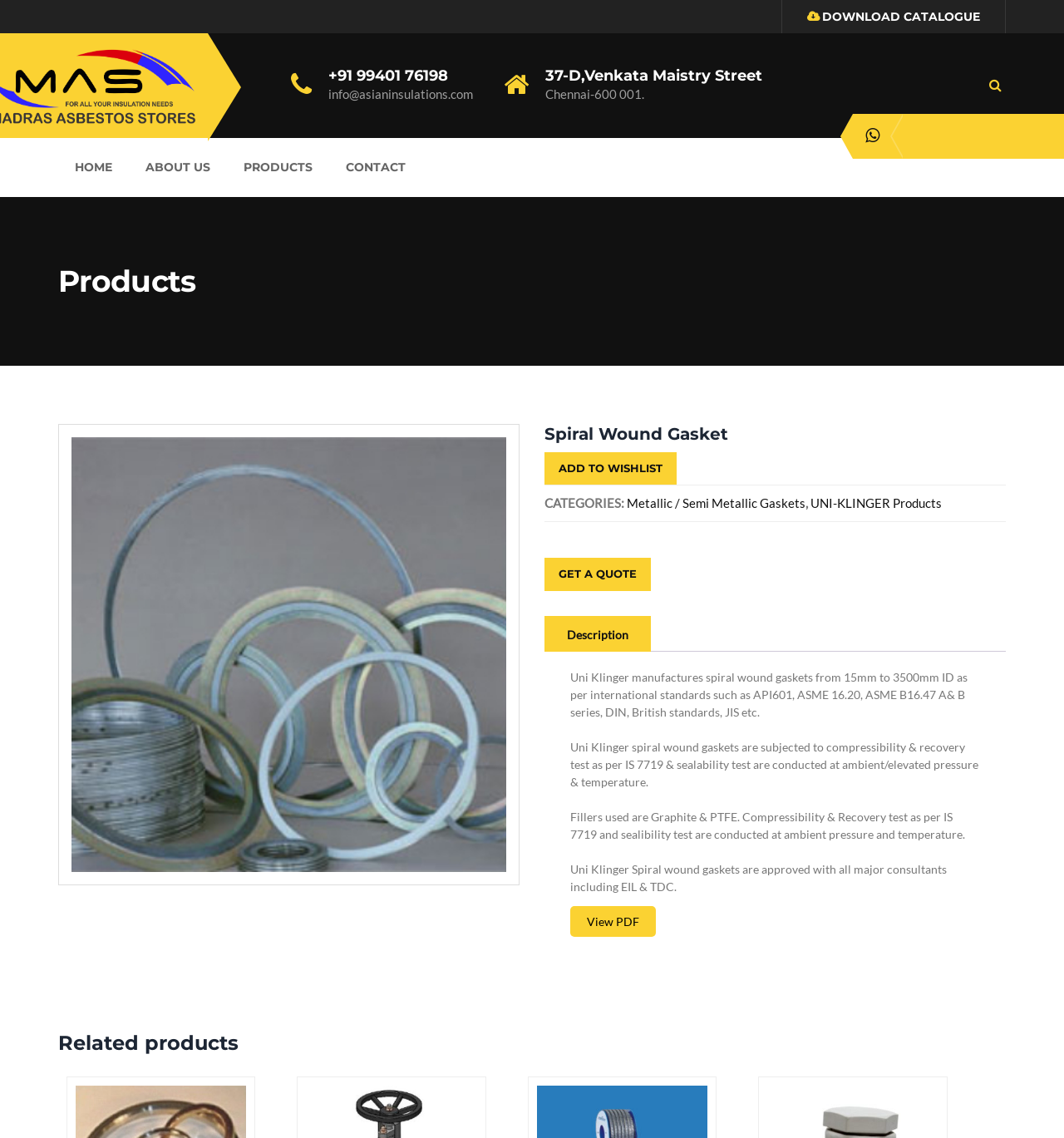Provide the bounding box coordinates for the area that should be clicked to complete the instruction: "Get a quote".

[0.525, 0.498, 0.598, 0.51]